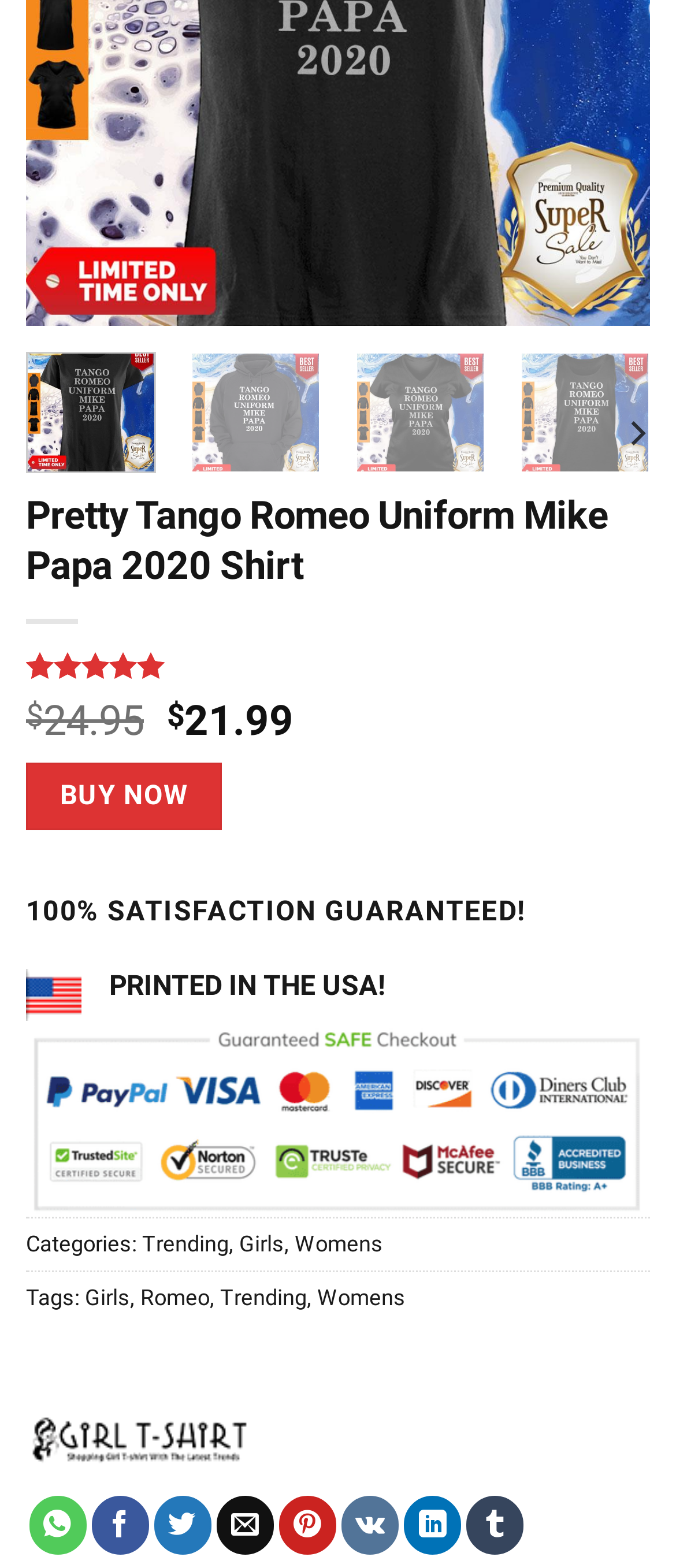Locate the bounding box of the UI element described in the following text: "BUY NOW".

[0.038, 0.487, 0.329, 0.53]